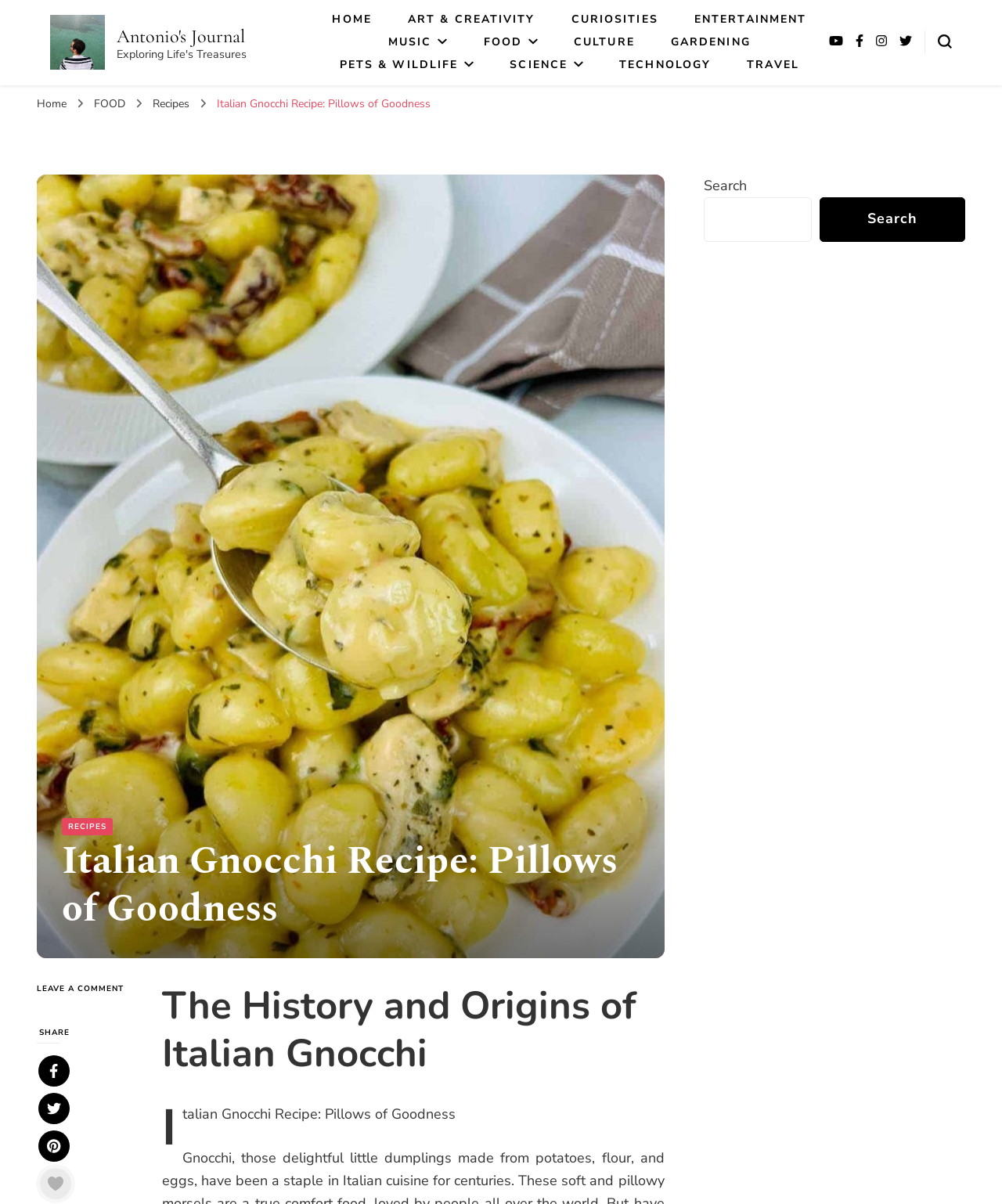Use a single word or phrase to answer the following:
What is the current recipe being displayed?

Italian Gnocchi Recipe